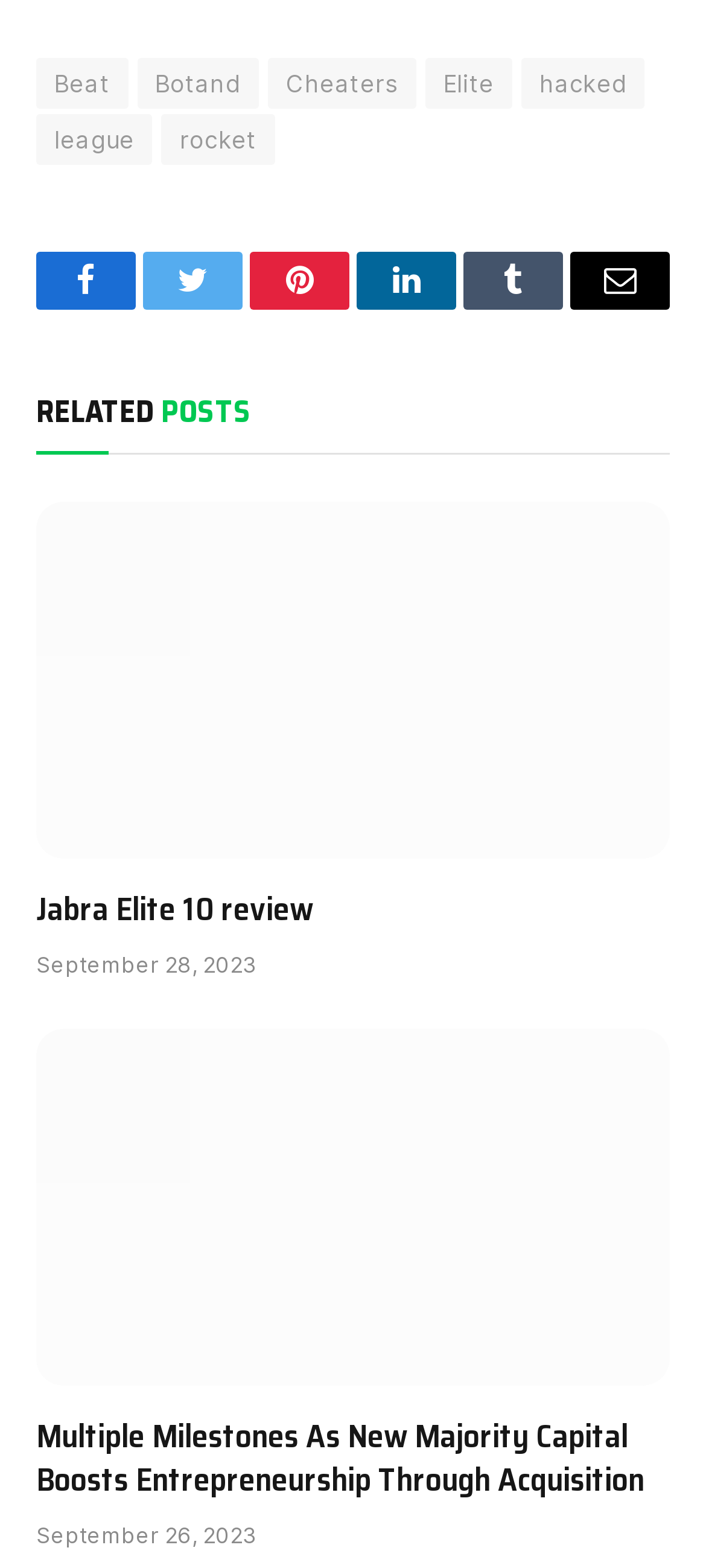Can you specify the bounding box coordinates of the area that needs to be clicked to fulfill the following instruction: "Share on Facebook"?

[0.051, 0.161, 0.192, 0.198]